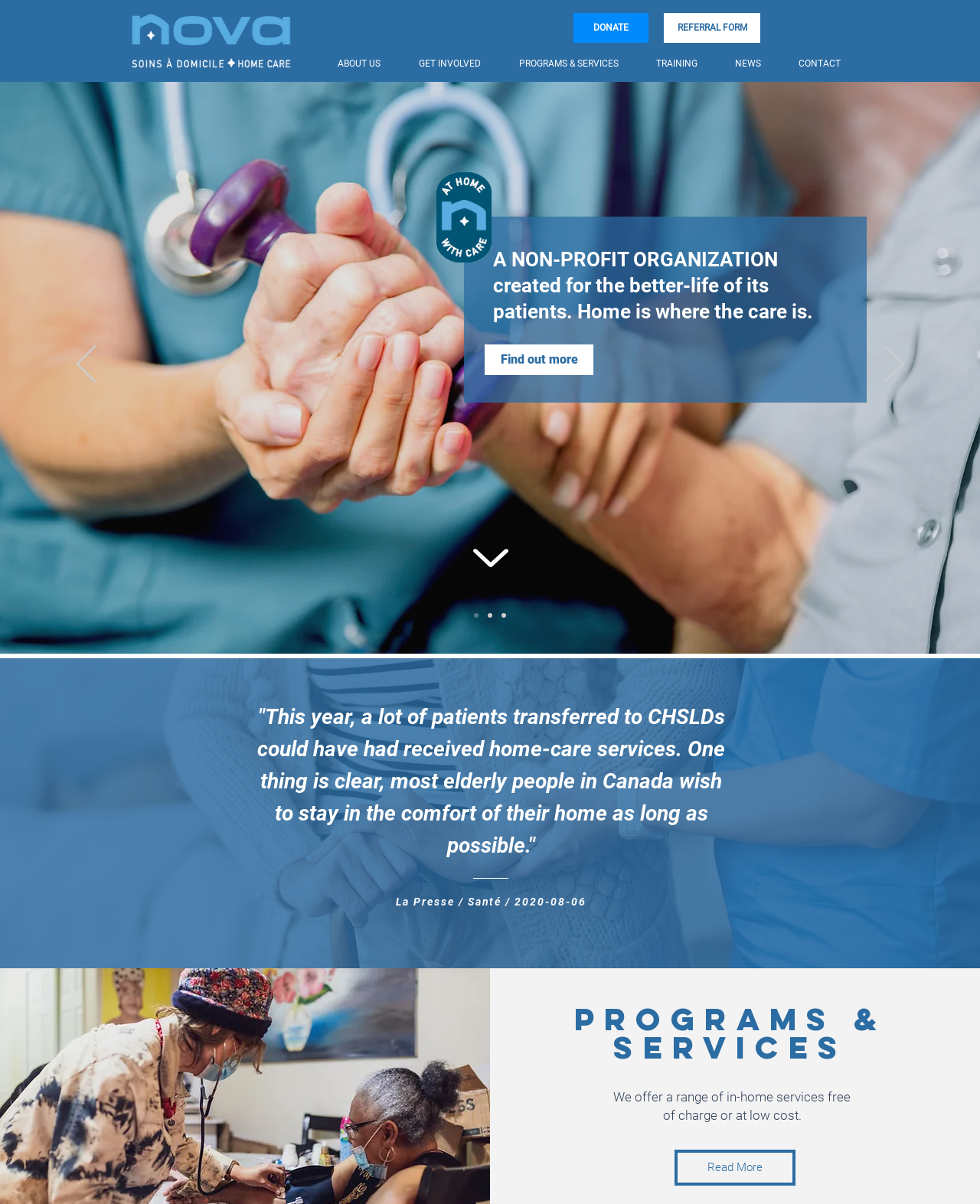Find the bounding box coordinates for the element described here: "ABOUT US".

[0.333, 0.041, 0.416, 0.065]